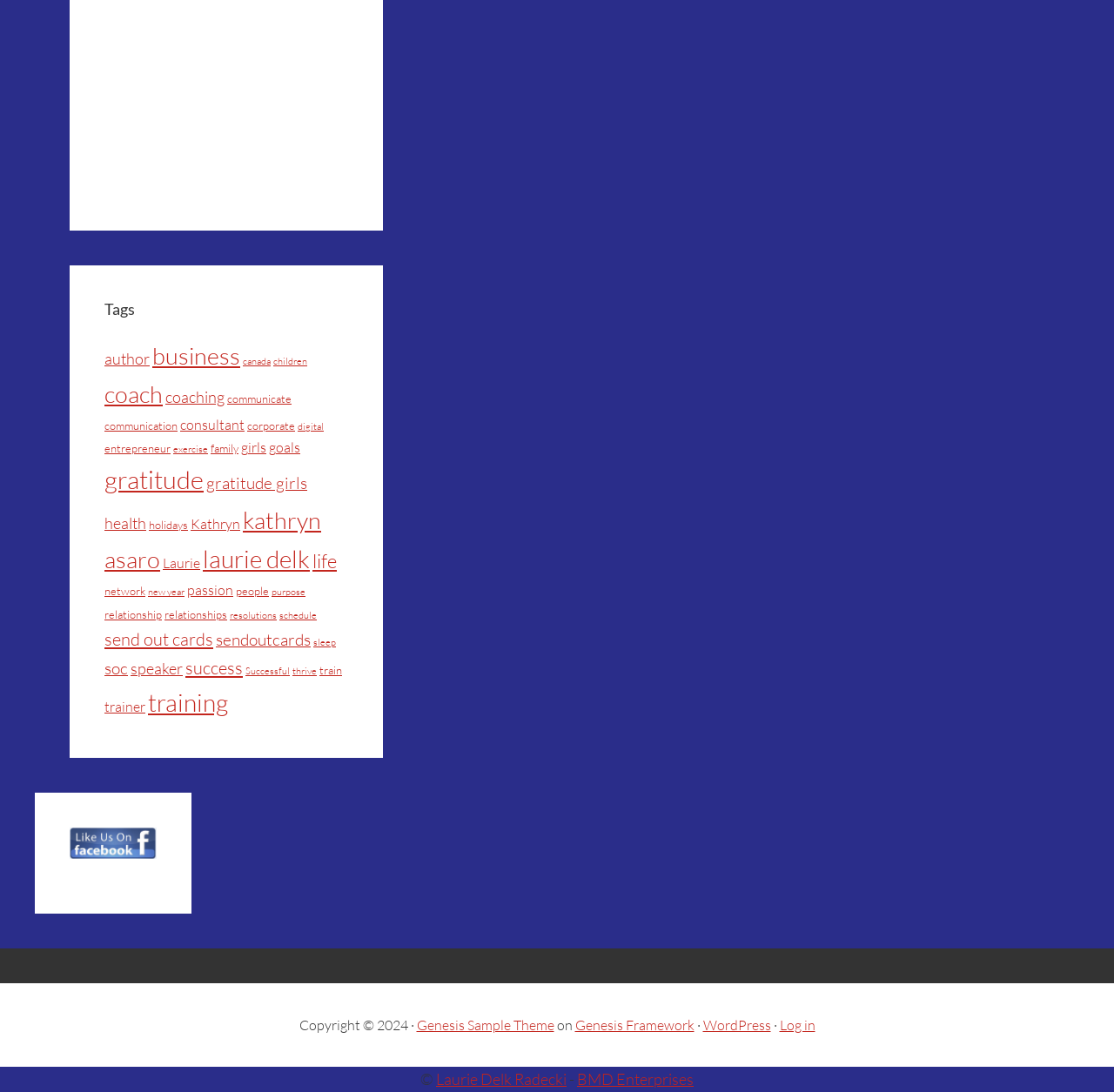Find the bounding box coordinates of the clickable region needed to perform the following instruction: "check out Laurie Delk Radecki". The coordinates should be provided as four float numbers between 0 and 1, i.e., [left, top, right, bottom].

[0.391, 0.979, 0.509, 0.997]